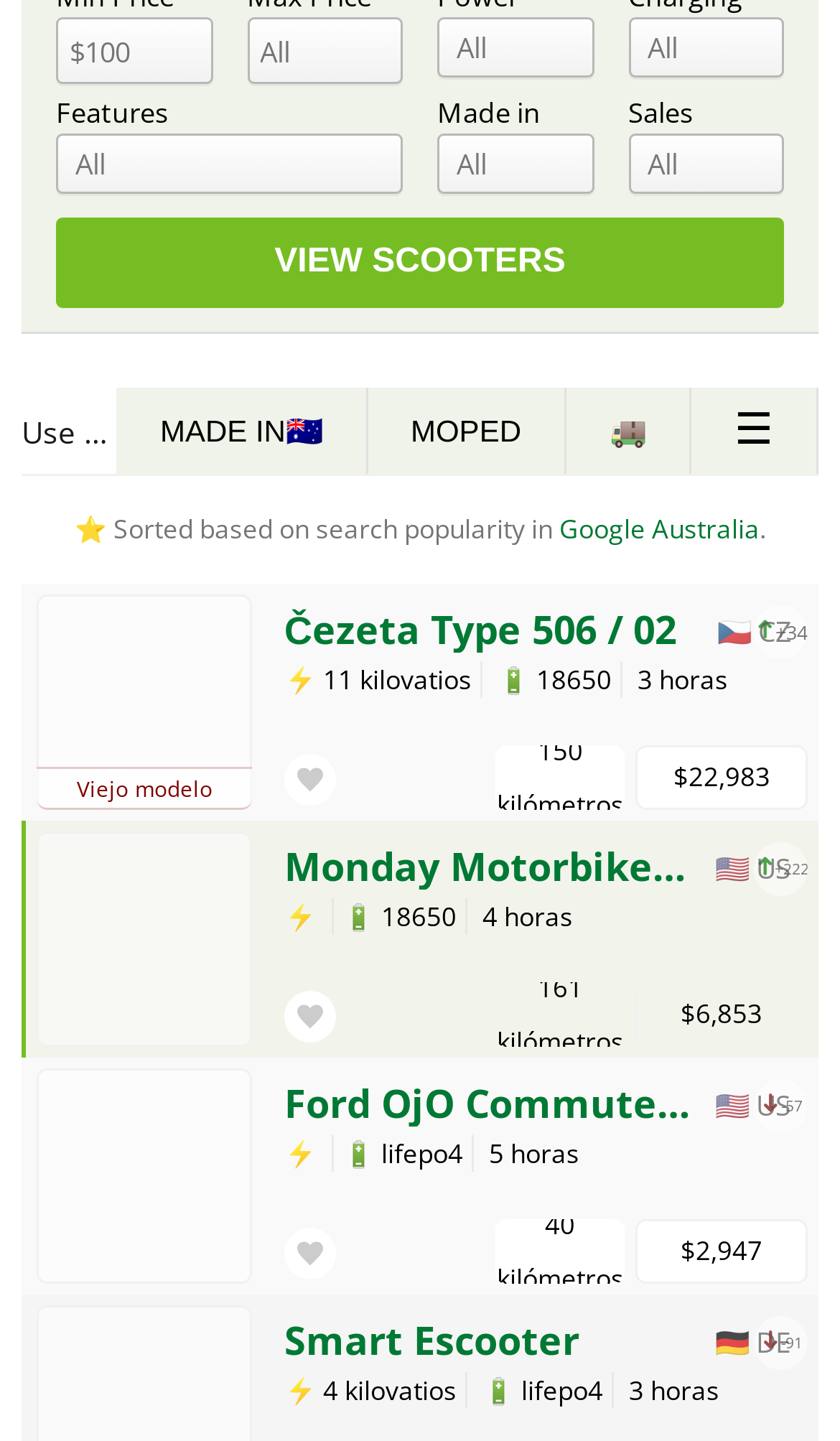Determine the bounding box coordinates for the clickable element to execute this instruction: "Click MADE IN AUSTRALIA". Provide the coordinates as four float numbers between 0 and 1, i.e., [left, top, right, bottom].

[0.139, 0.269, 0.438, 0.328]